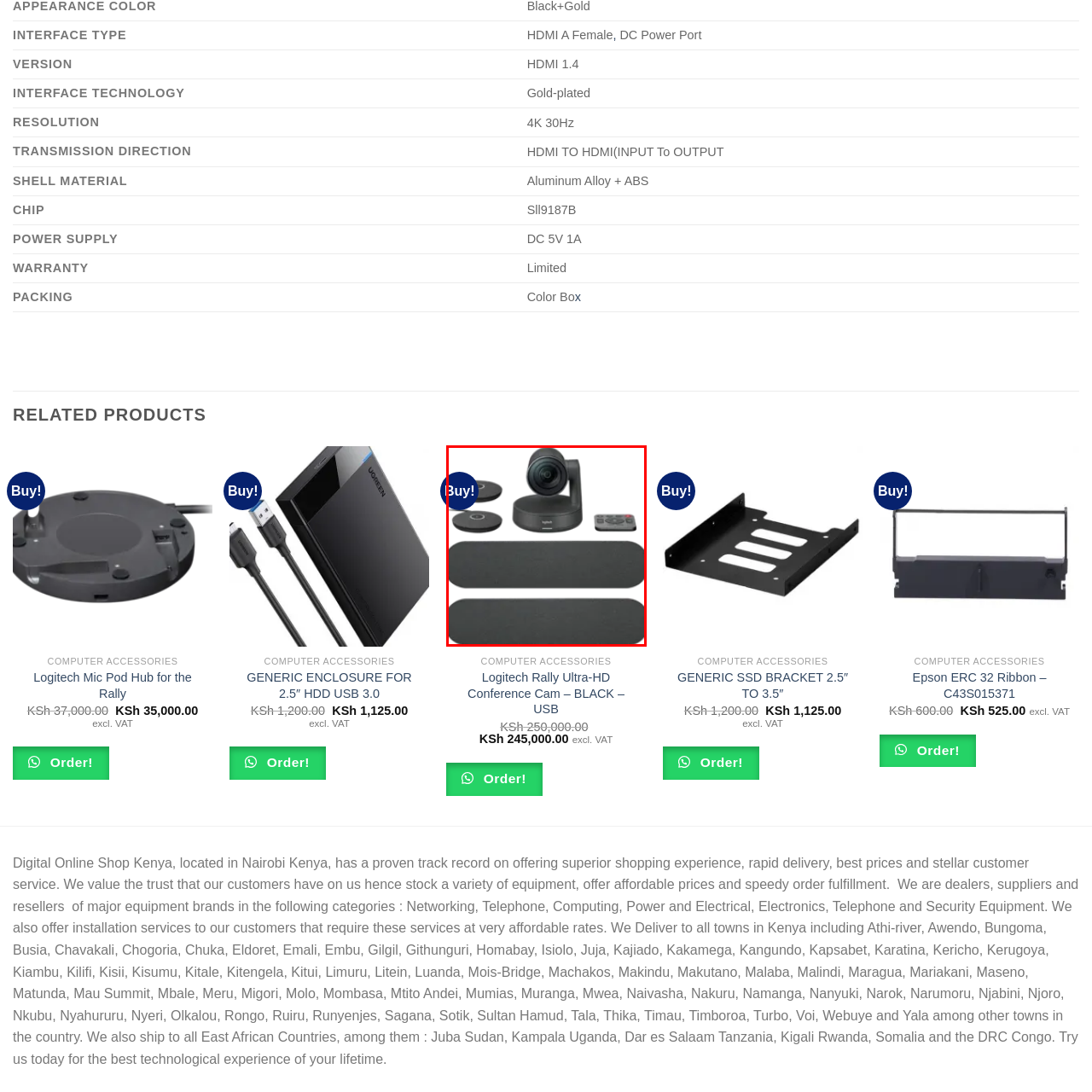View the image surrounded by the red border, What is the color of the Logitech Rally Ultra HD Conference Cam?
 Answer using a single word or phrase.

Black